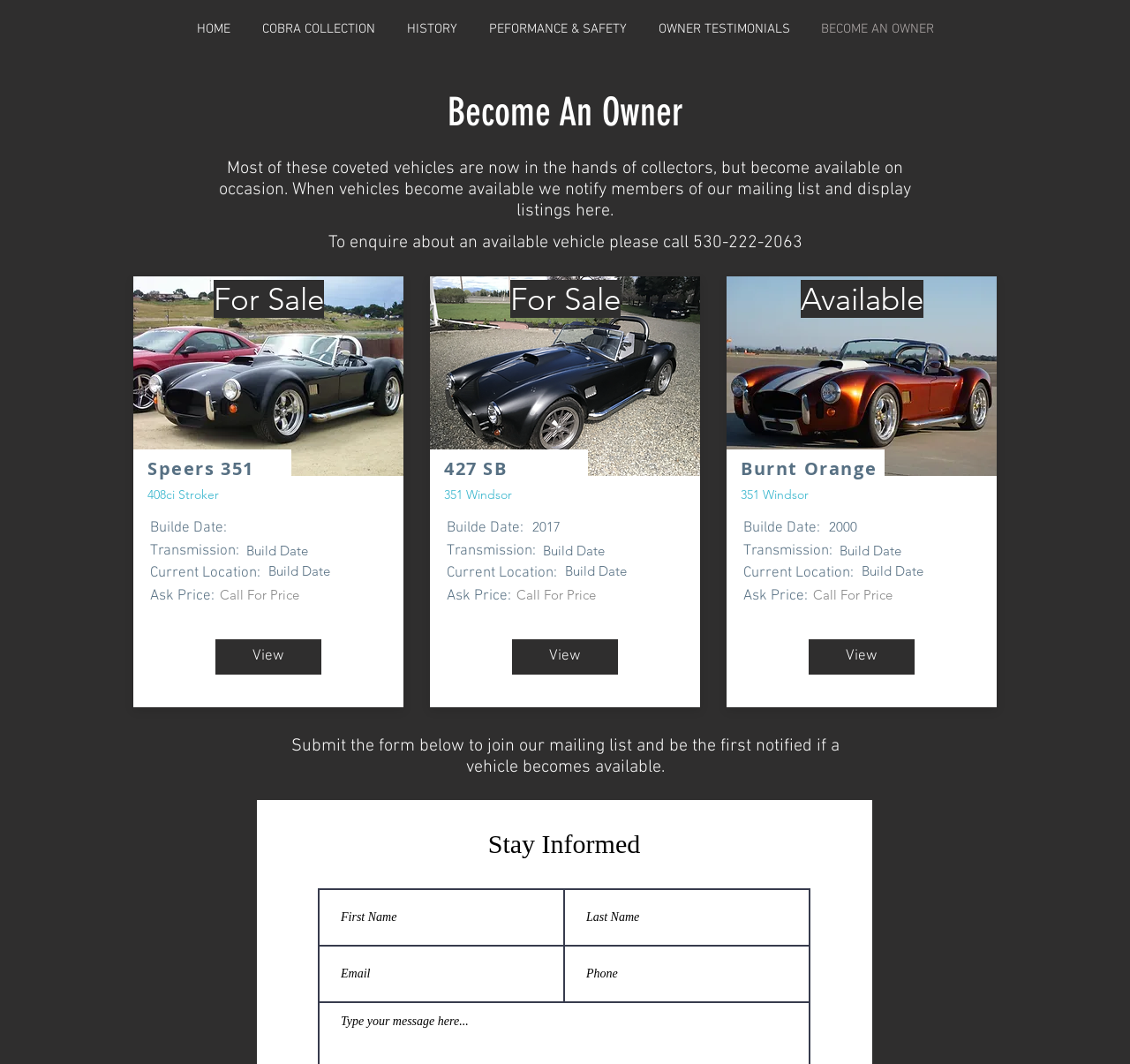Identify and provide the bounding box for the element described by: "aria-label="Last Name" name="last-name" placeholder="Last Name"".

[0.498, 0.835, 0.717, 0.89]